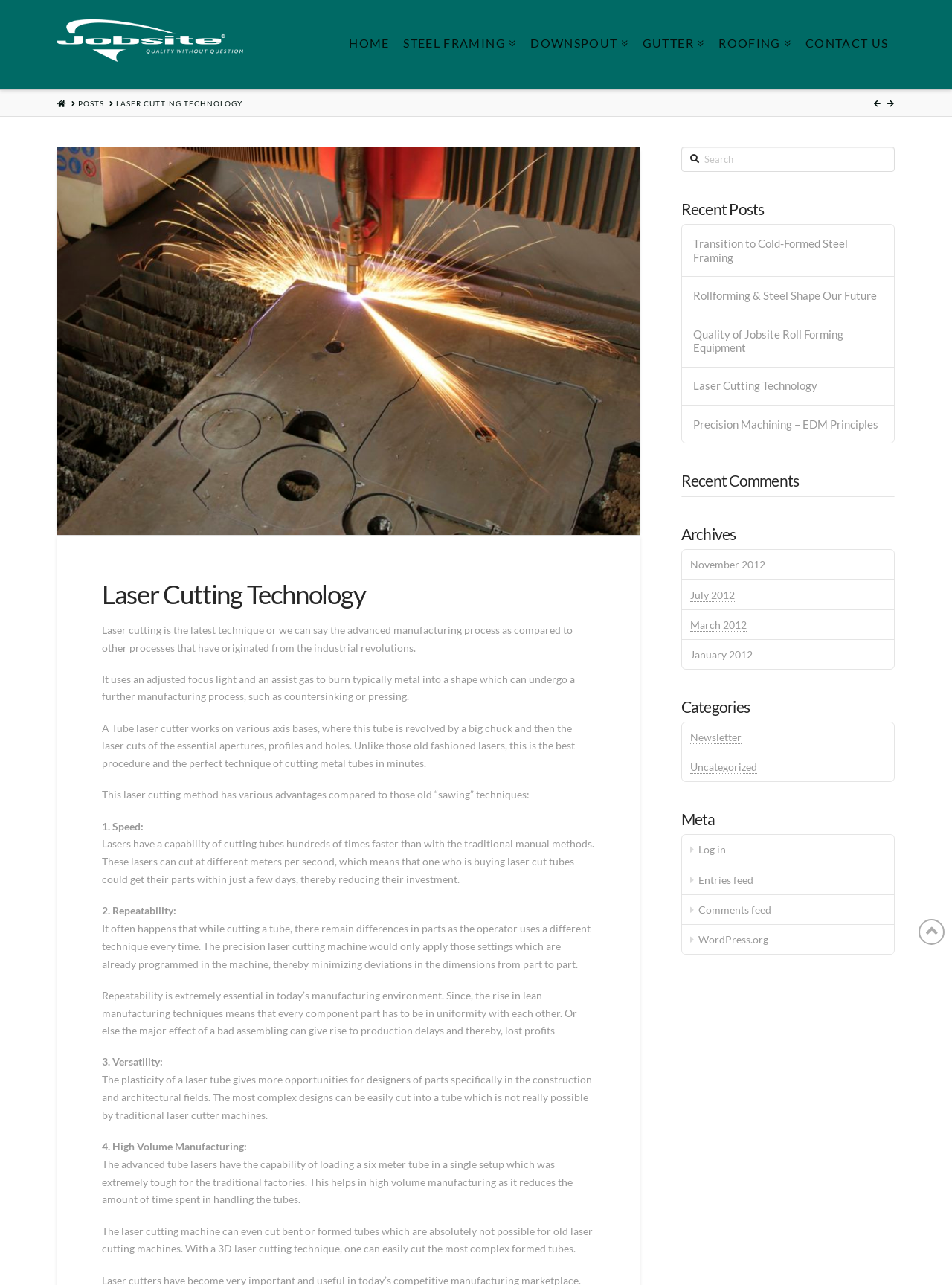What is laser cutting technology?
With the help of the image, please provide a detailed response to the question.

According to the webpage, laser cutting technology is described as the latest technique or advanced manufacturing process as compared to other processes that have originated from the industrial revolutions.